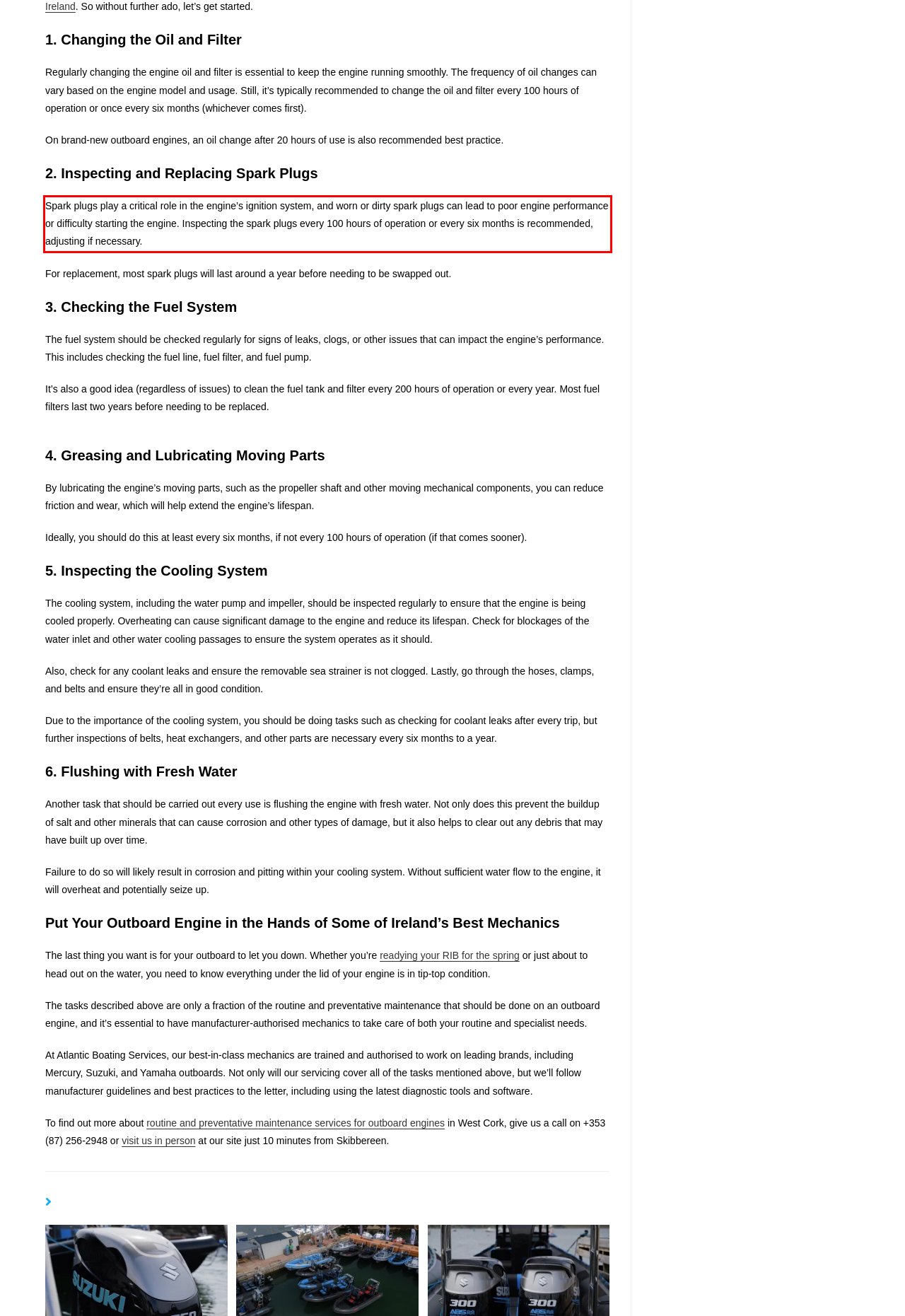Examine the screenshot of the webpage, locate the red bounding box, and perform OCR to extract the text contained within it.

Spark plugs play a critical role in the engine’s ignition system, and worn or dirty spark plugs can lead to poor engine performance or difficulty starting the engine. Inspecting the spark plugs every 100 hours of operation or every six months is recommended, adjusting if necessary.